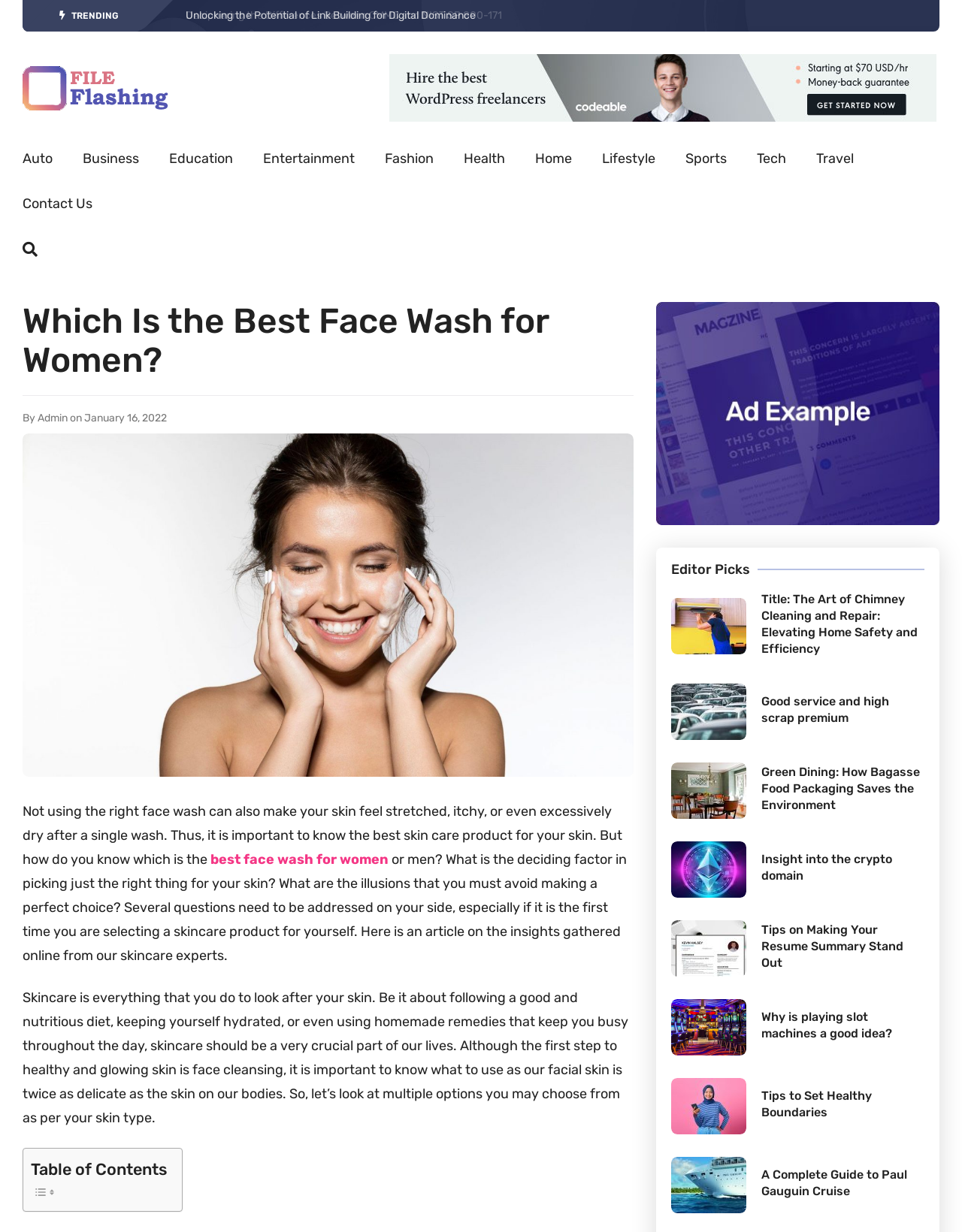Specify the bounding box coordinates of the element's area that should be clicked to execute the given instruction: "Explore the 'Editor Picks' section". The coordinates should be four float numbers between 0 and 1, i.e., [left, top, right, bottom].

[0.698, 0.457, 0.961, 0.468]